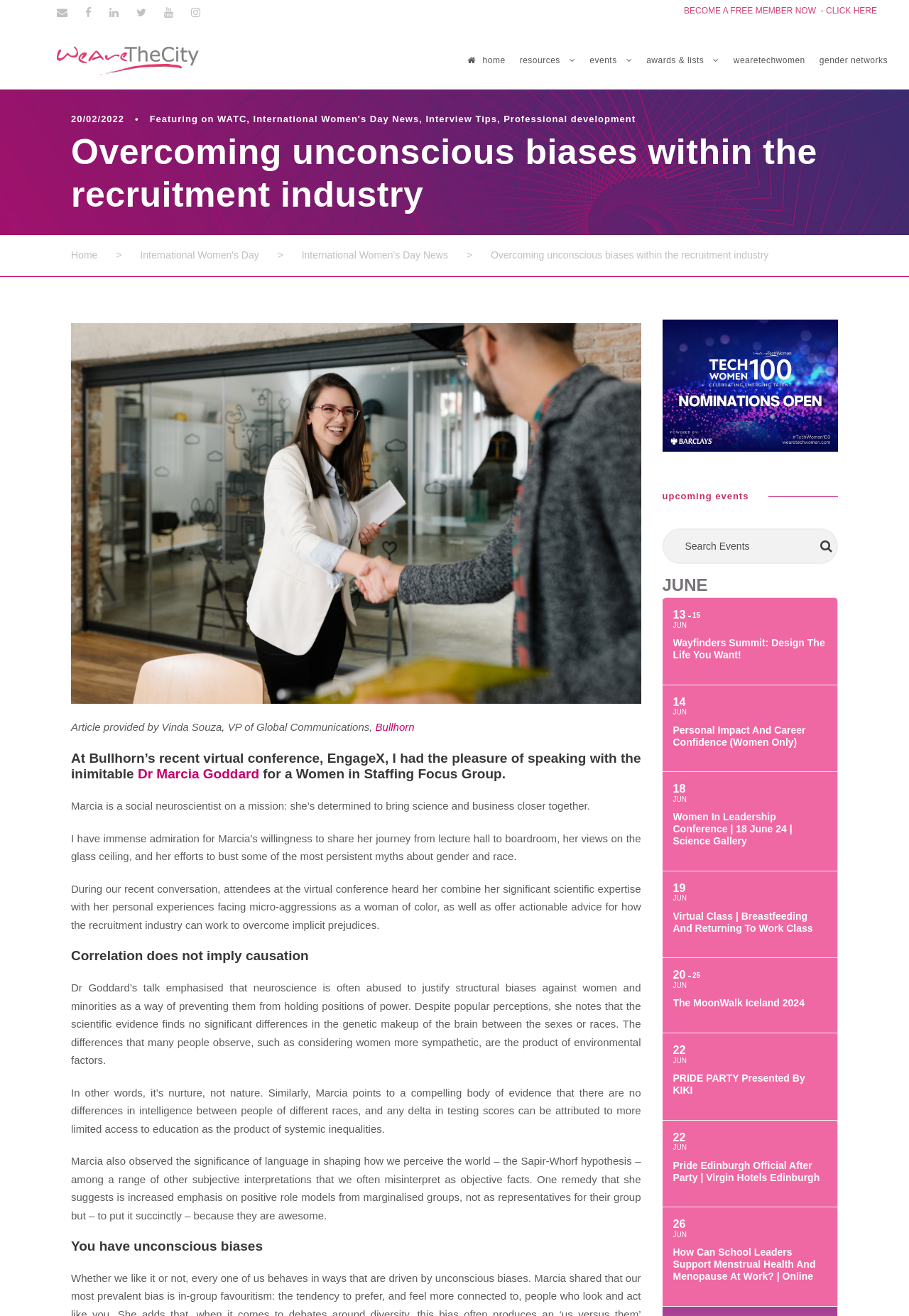Determine the bounding box for the described UI element: "The Hartford".

None